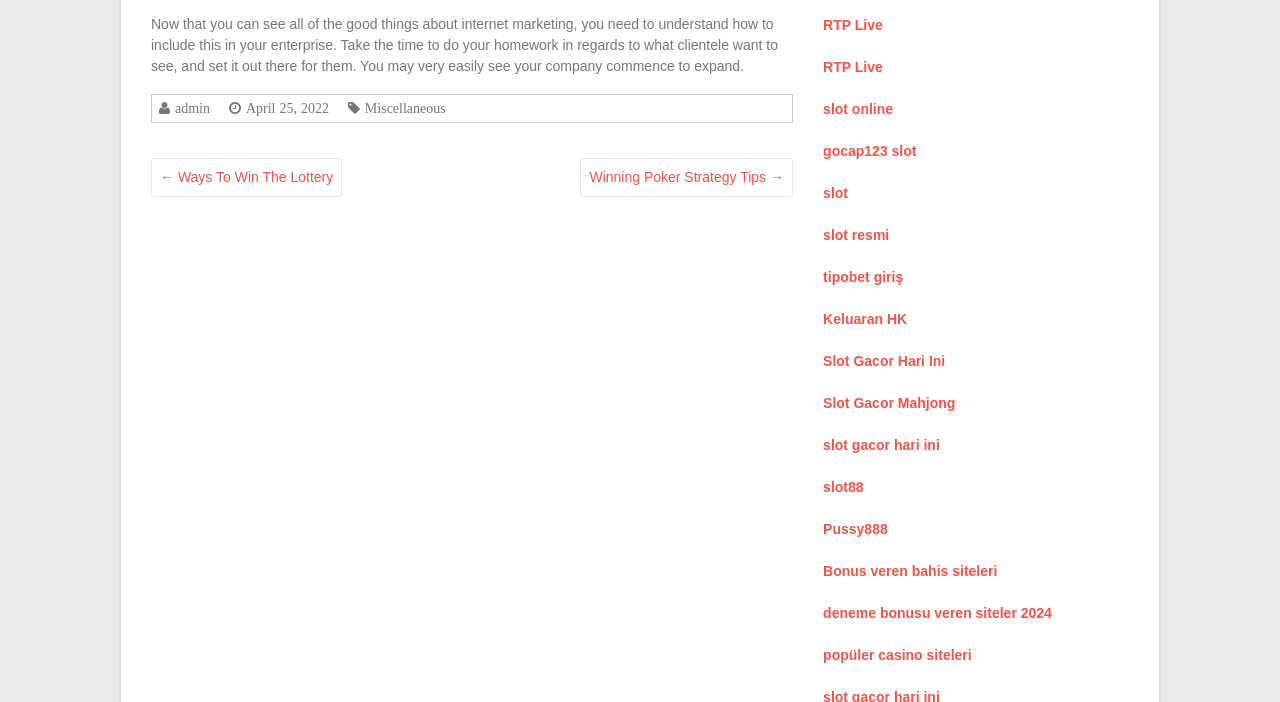Kindly determine the bounding box coordinates for the clickable area to achieve the given instruction: "Explore the 'Pussy888' website".

[0.643, 0.742, 0.694, 0.765]